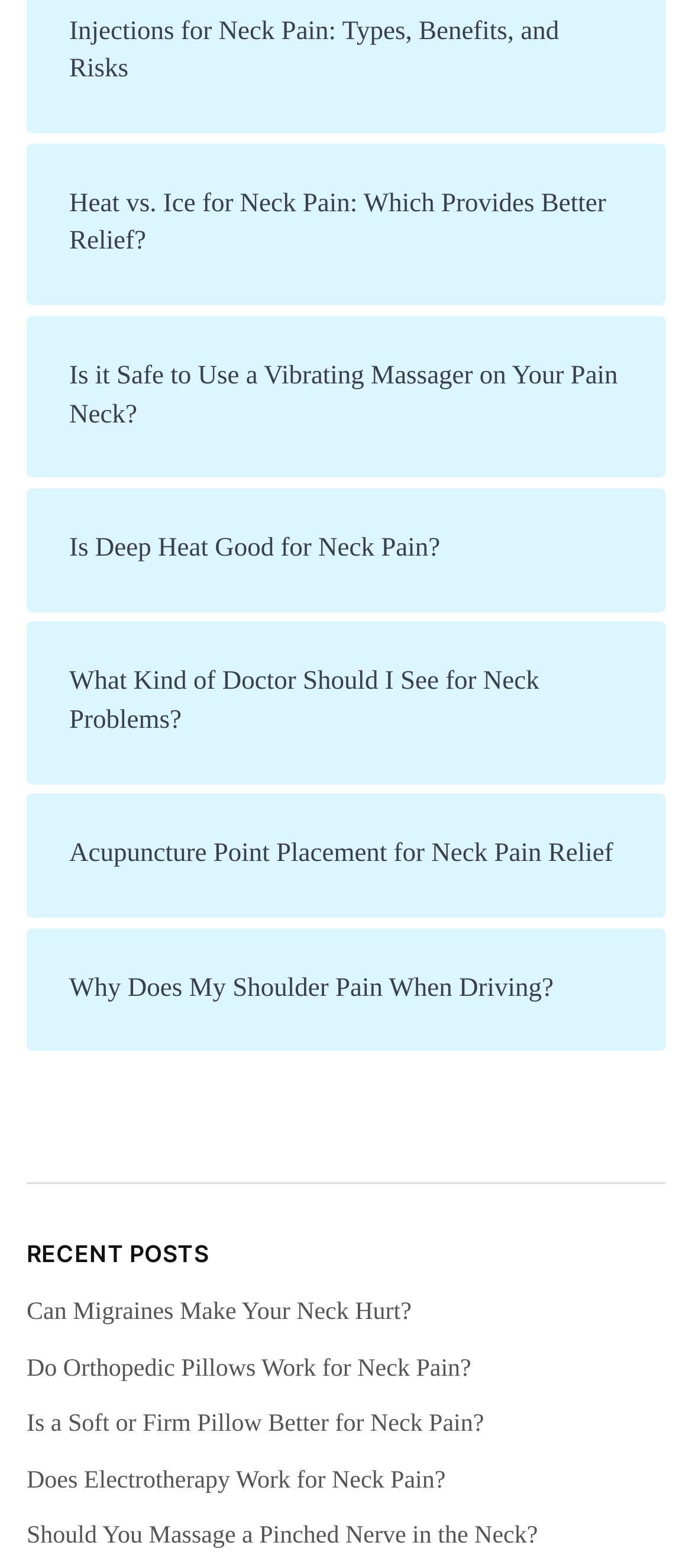Identify the bounding box coordinates for the region to click in order to carry out this instruction: "Read about injections for neck pain". Provide the coordinates using four float numbers between 0 and 1, formatted as [left, top, right, bottom].

[0.1, 0.009, 0.9, 0.058]